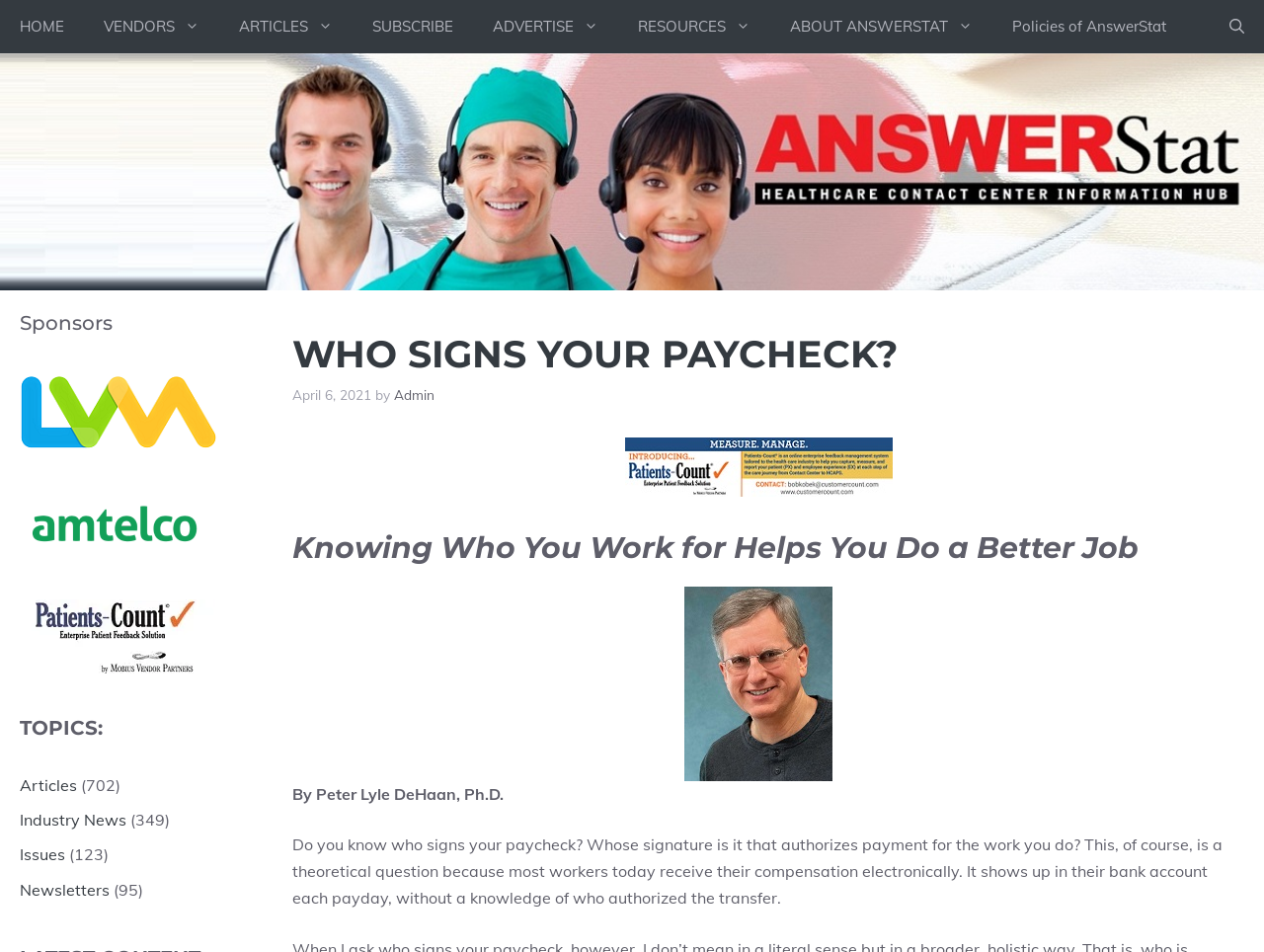What is the name of the company advertised in the first sponsor section?
Give a one-word or short phrase answer based on the image.

LVM Systems